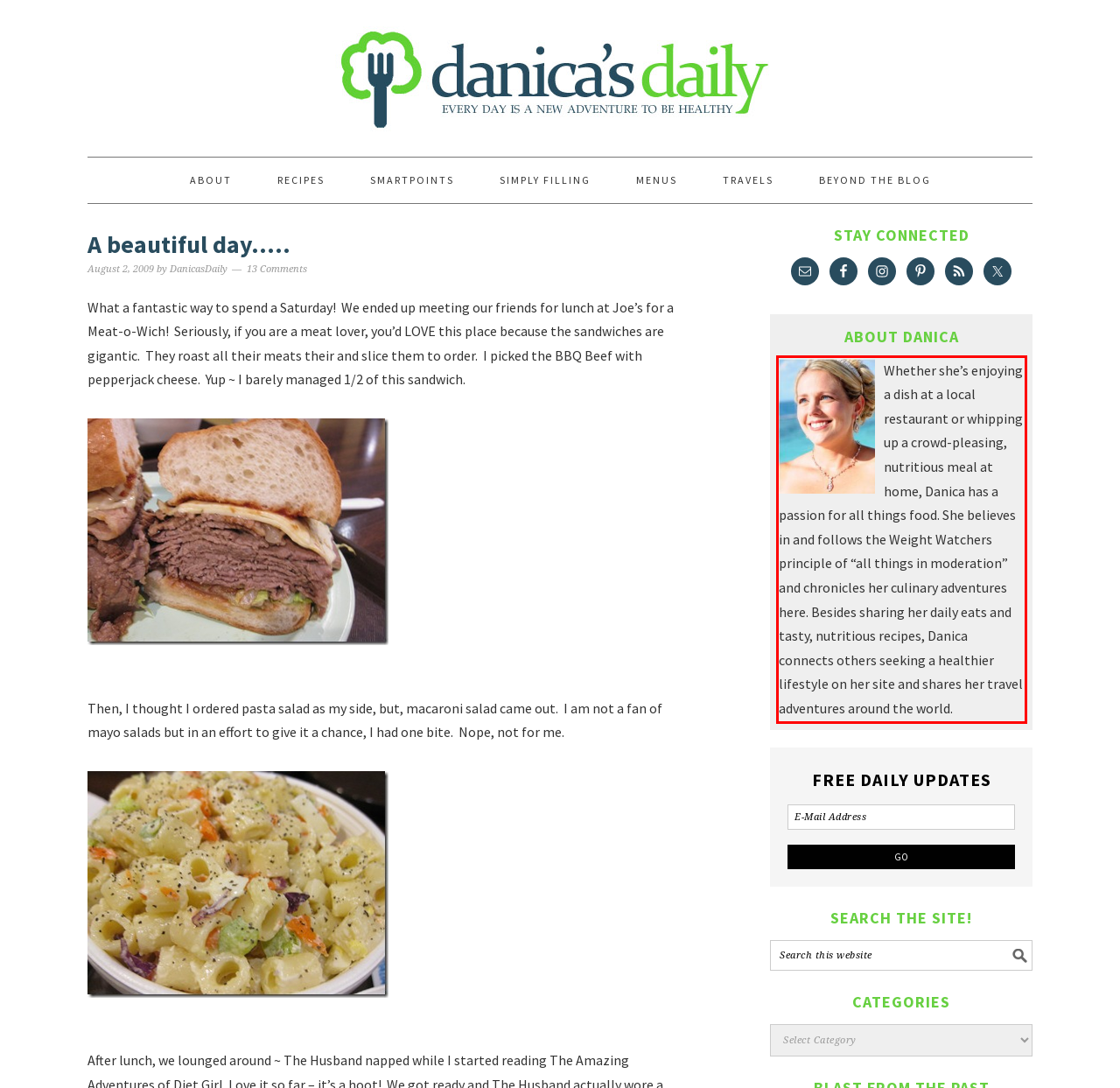Identify and transcribe the text content enclosed by the red bounding box in the given screenshot.

Whether she’s enjoying a dish at a local restaurant or whipping up a crowd-pleasing, nutritious meal at home, Danica has a passion for all things food. She believes in and follows the Weight Watchers principle of “all things in moderation” and chronicles her culinary adventures here. Besides sharing her daily eats and tasty, nutritious recipes, Danica connects others seeking a healthier lifestyle on her site and shares her travel adventures around the world.